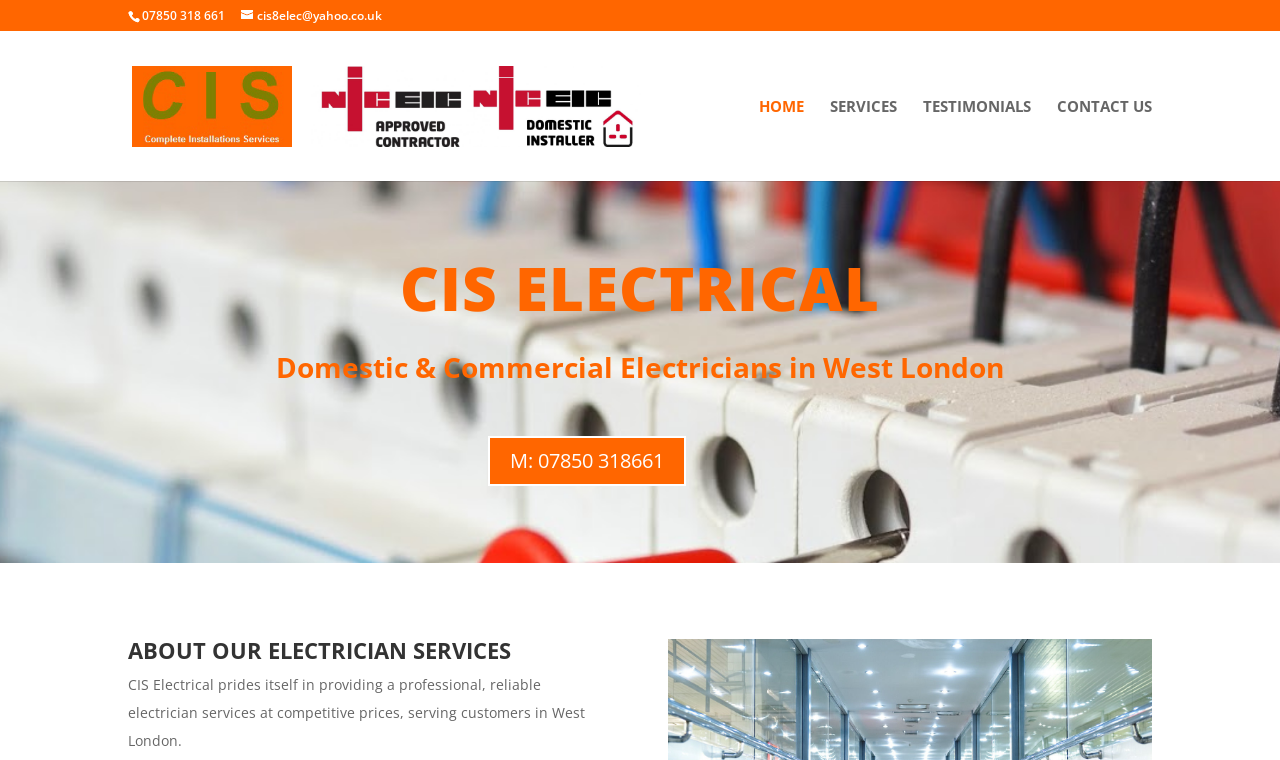Using the information in the image, give a comprehensive answer to the question: 
What areas do the electrician services cover?

I found the area covered by the electrician services by looking at the StaticText element with the text 'Domestic & Commercial Electricians in West London' located in the middle of the webpage.